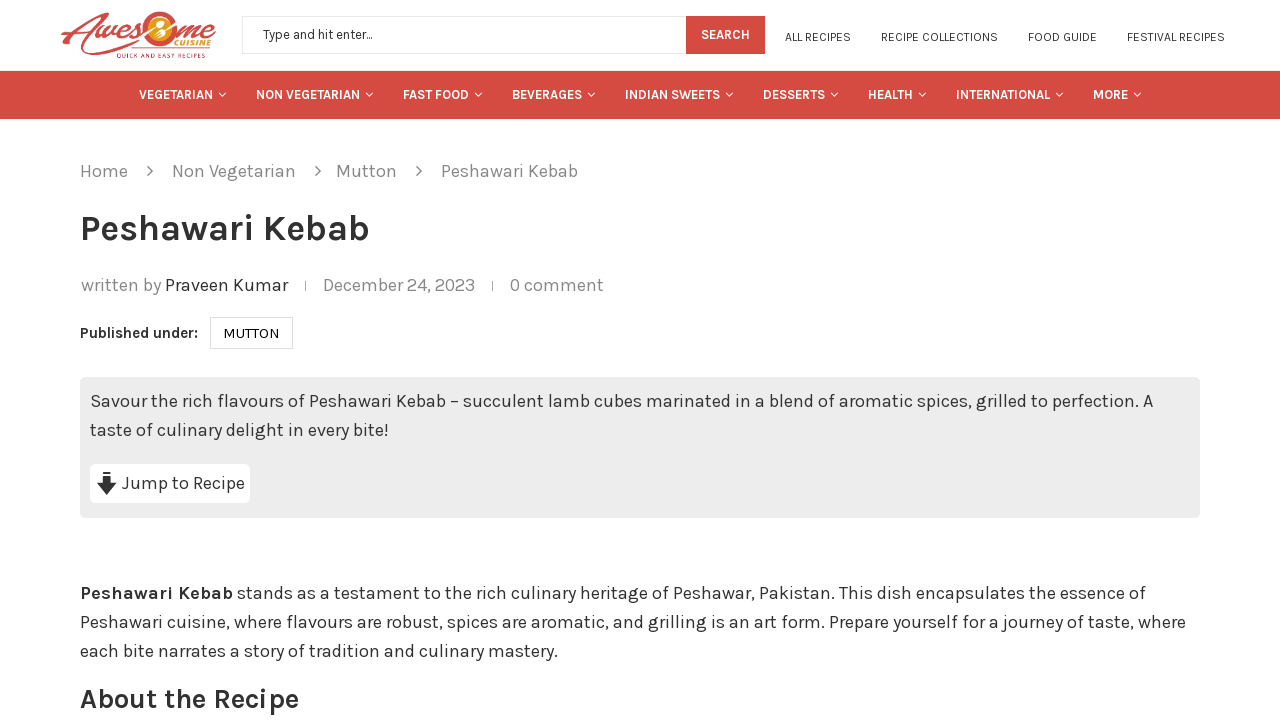Pinpoint the bounding box coordinates of the clickable area needed to execute the instruction: "Search for a recipe". The coordinates should be specified as four float numbers between 0 and 1, i.e., [left, top, right, bottom].

[0.189, 0.022, 0.598, 0.075]